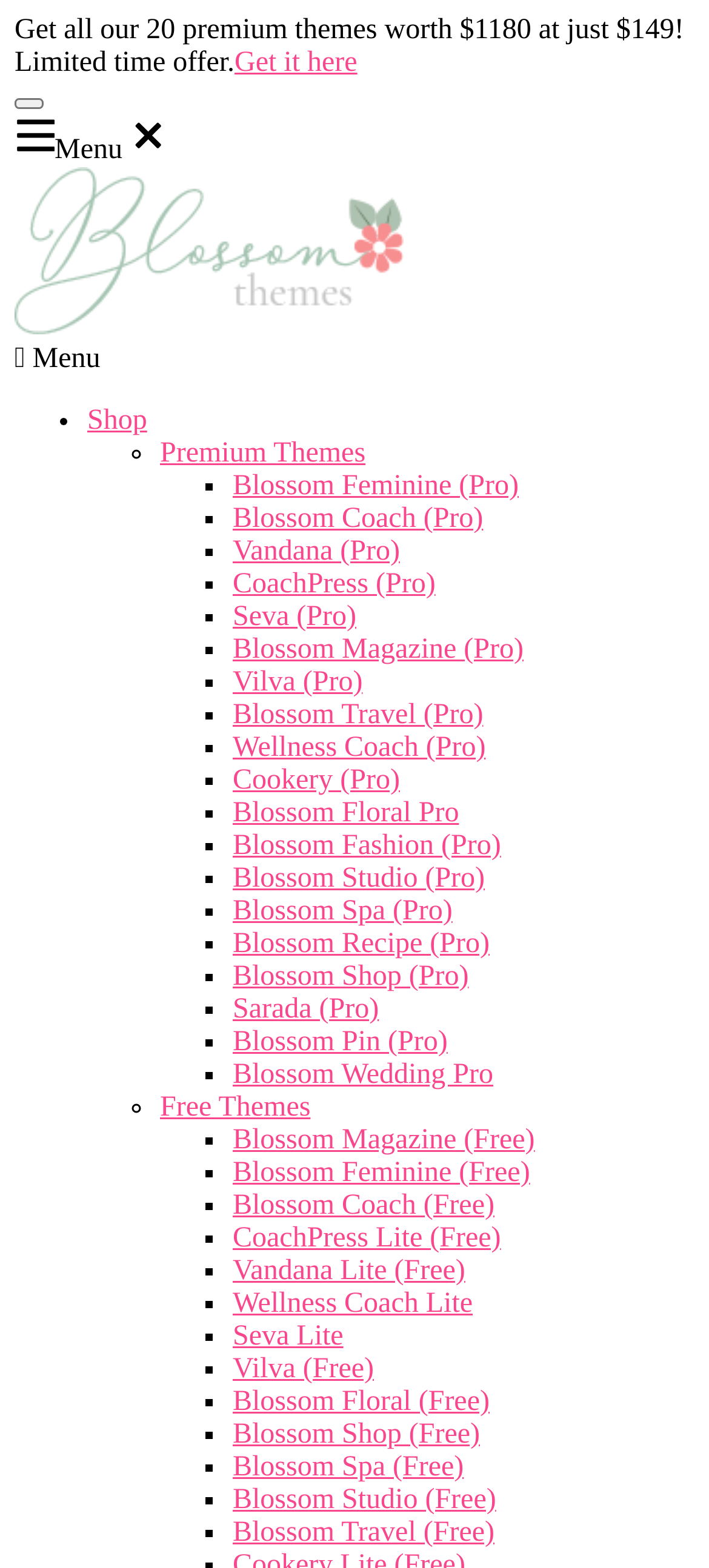Give the bounding box coordinates for this UI element: "Free Themes". The coordinates should be four float numbers between 0 and 1, arranged as [left, top, right, bottom].

[0.226, 0.696, 0.438, 0.716]